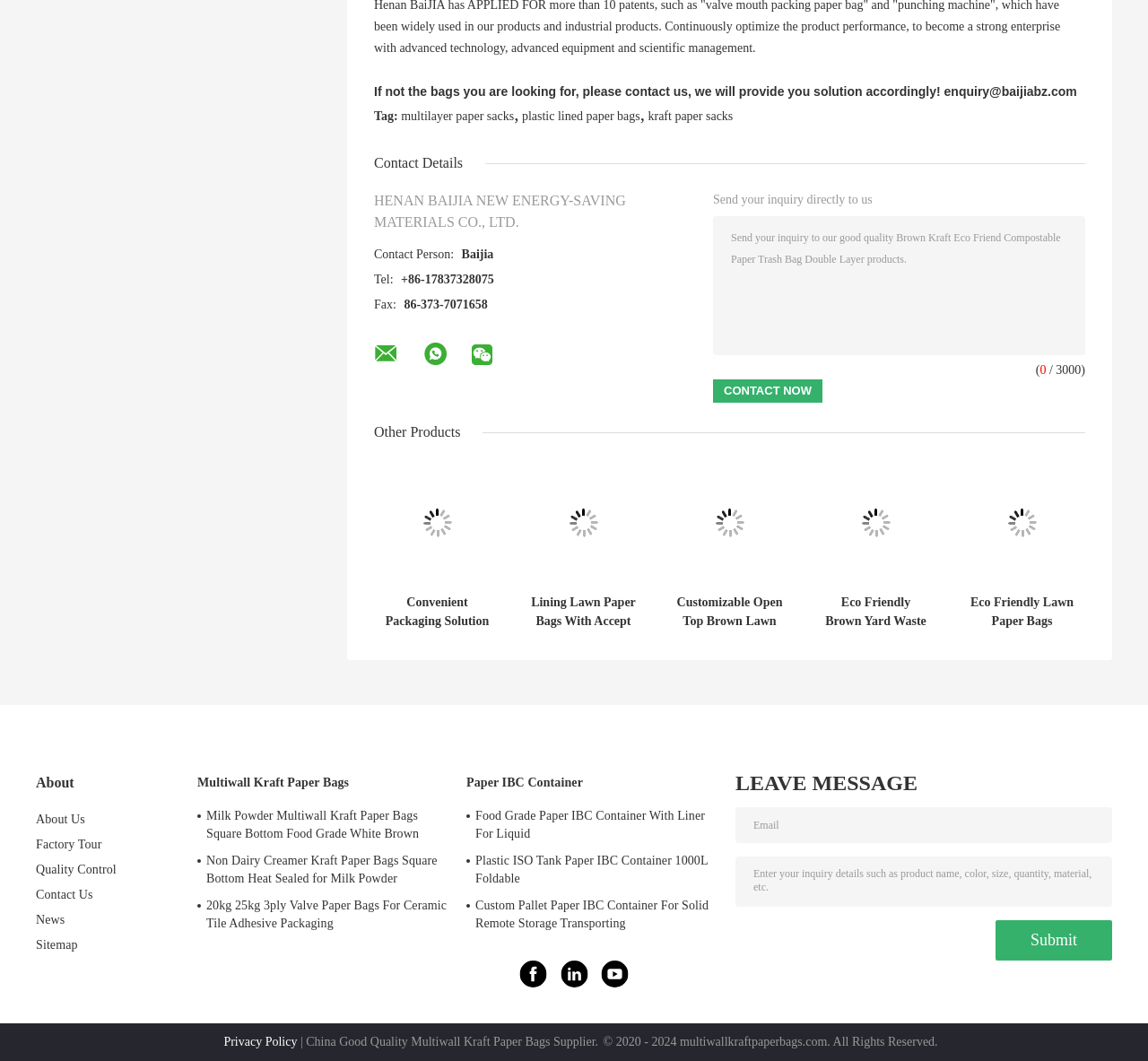Provide your answer in one word or a succinct phrase for the question: 
What is the phone number of the company?

+86-17837328075